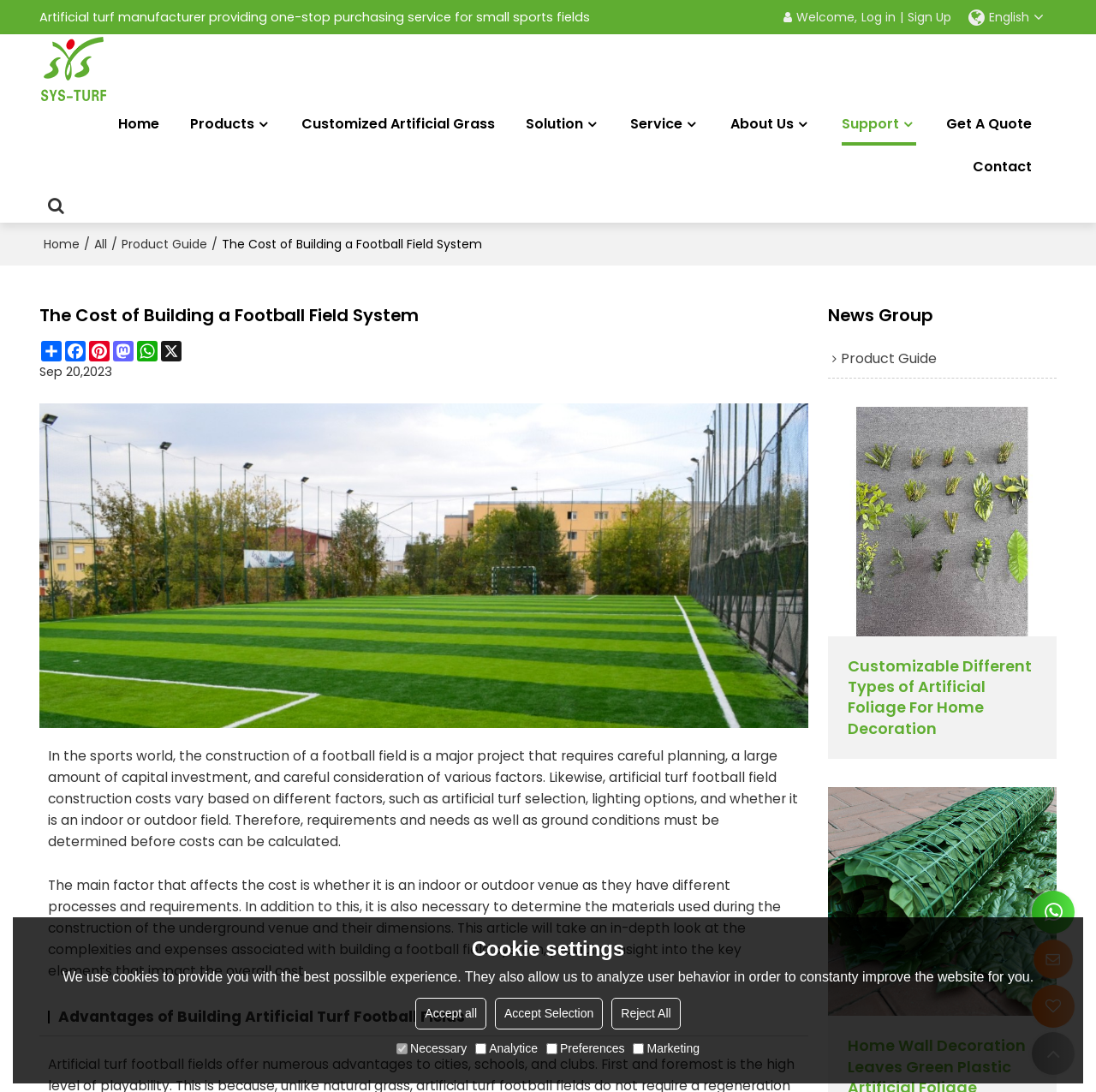Please identify the bounding box coordinates of the region to click in order to complete the given instruction: "Log in". The coordinates should be four float numbers between 0 and 1, i.e., [left, top, right, bottom].

[0.786, 0.009, 0.817, 0.023]